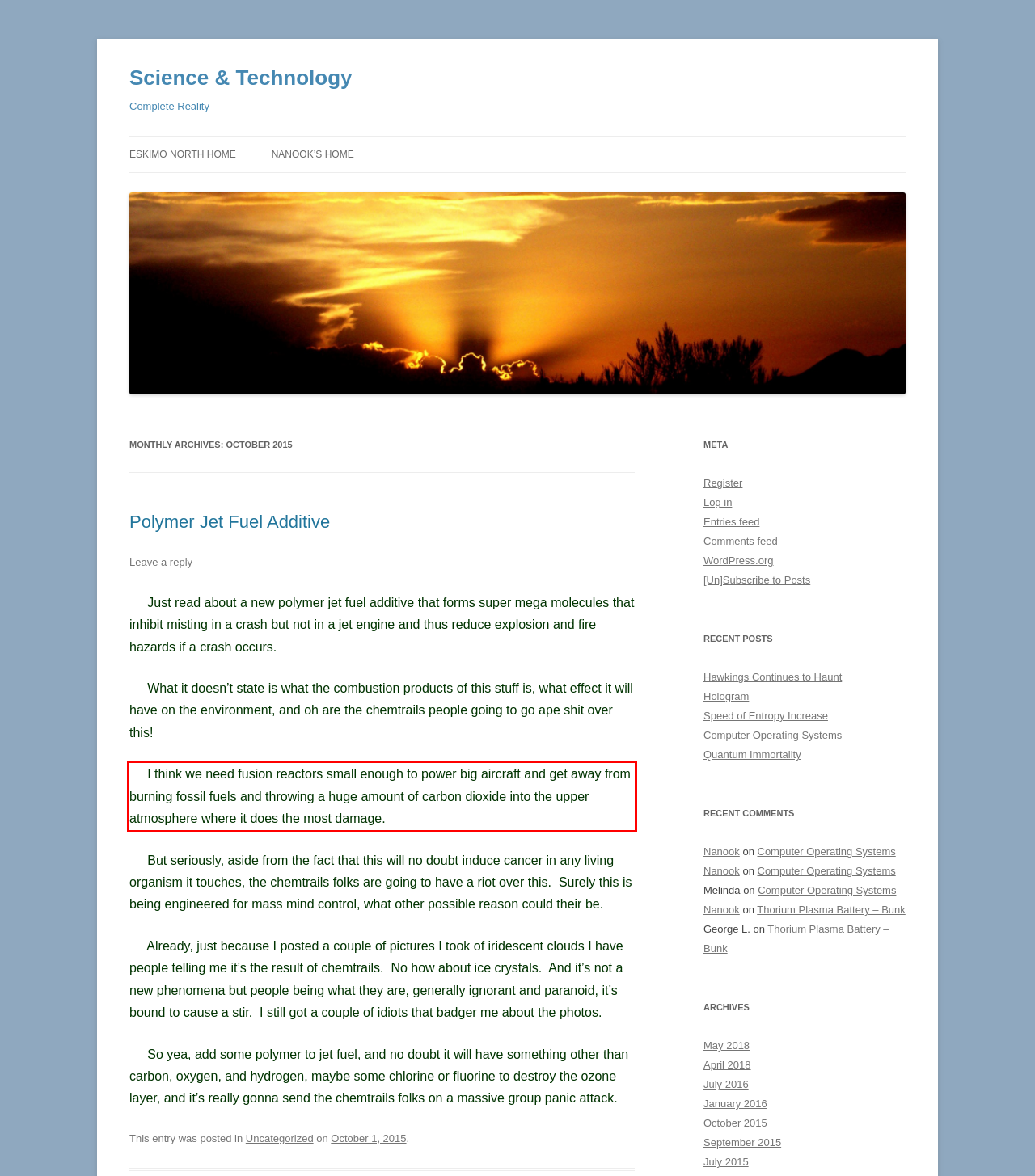The screenshot you have been given contains a UI element surrounded by a red rectangle. Use OCR to read and extract the text inside this red rectangle.

I think we need fusion reactors small enough to power big aircraft and get away from burning fossil fuels and throwing a huge amount of carbon dioxide into the upper atmosphere where it does the most damage.